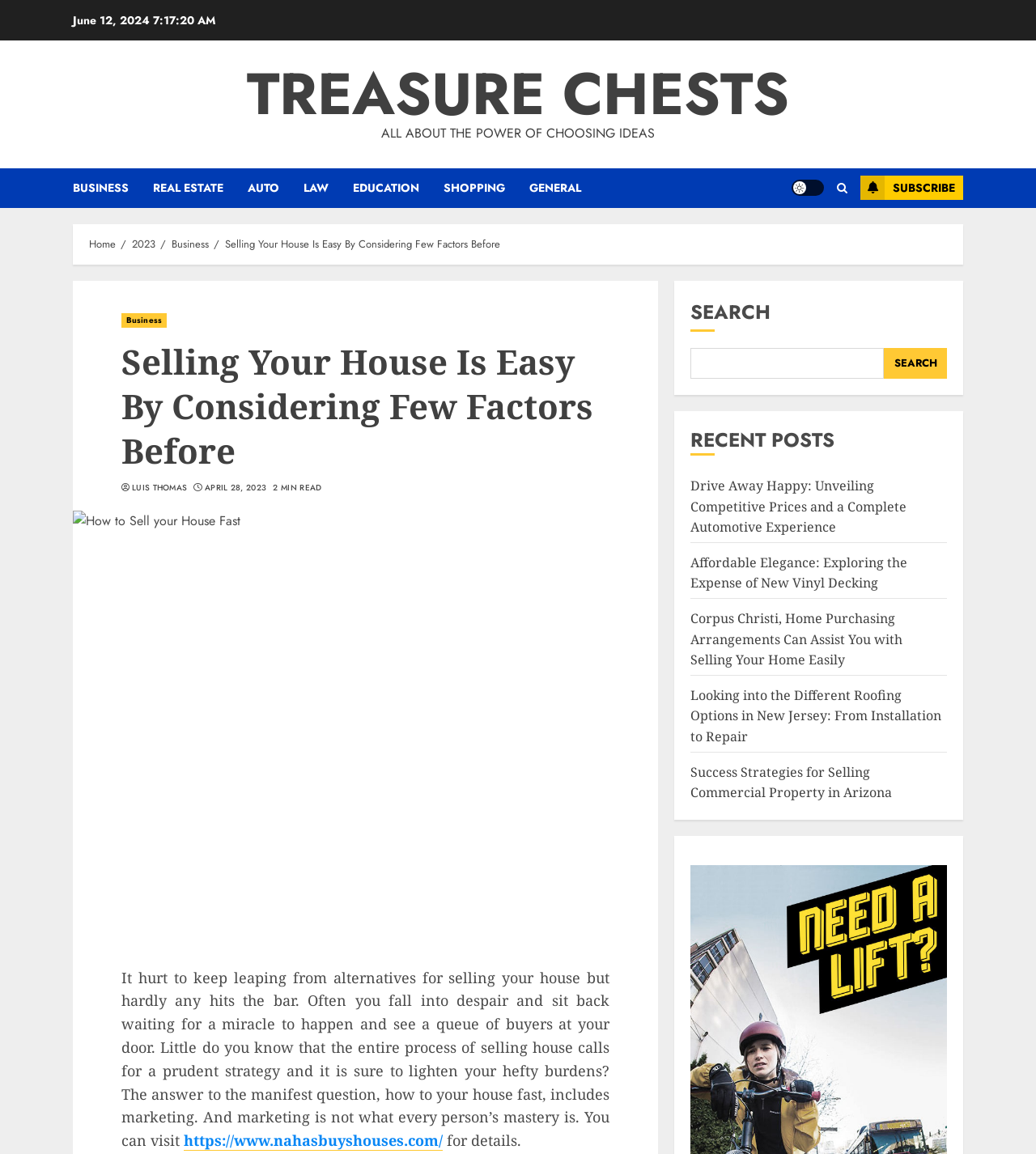What is the category of the current article?
Using the image as a reference, give an elaborate response to the question.

I determined the category of the current article by examining the breadcrumbs navigation element, which shows the path 'Home > 2023 > Business > Selling Your House Is Easy By Considering Few Factors Before'. This indicates that the current article belongs to the 'Business' category.